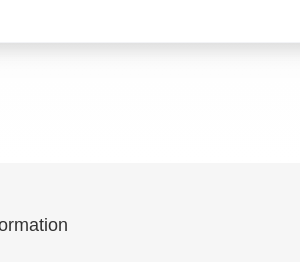Explain in detail what you see in the image.

The image contains a screenshot featuring Amy Keseday Papa, a practicing attorney at Canarick & Canarick since early 2023. In the accompanying text, it highlights her academic achievements, including graduating cum laude from the University of Maryland, College Park, and earning her law degree from Rutgers Law School. The text further elaborates on her professional experience, noting her work in estate planning, probate guidance, residential real estate closings, and her ability to assist clients with amended deeds. Additionally, it provides a glimpse into her personal life, mentioning her active family life with her children, Liliana and Dean, and her enjoyment of exercising and family meals. The overall context portrays Amy as a dedicated professional balancing her career and family commitments.